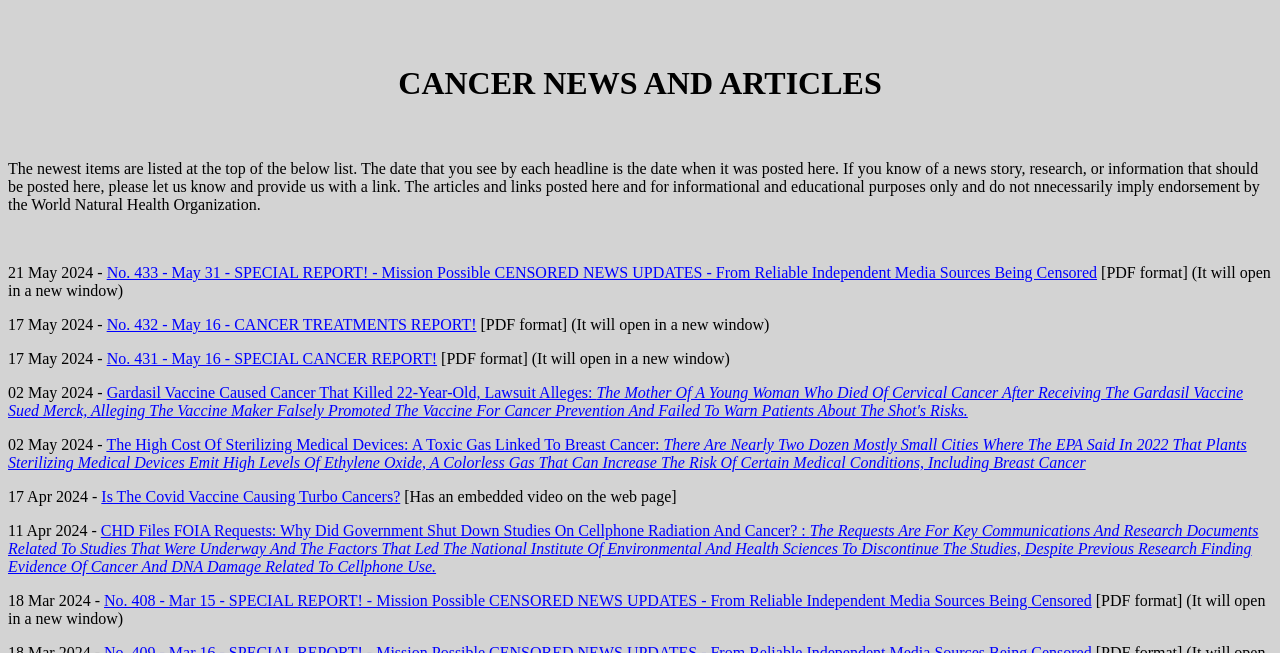Using the information shown in the image, answer the question with as much detail as possible: What is the purpose of this webpage?

Based on the webpage's title 'Cancer News and Articles' and the content, it appears that the purpose of this webpage is to provide news and articles related to cancer, including research, treatments, and updates.